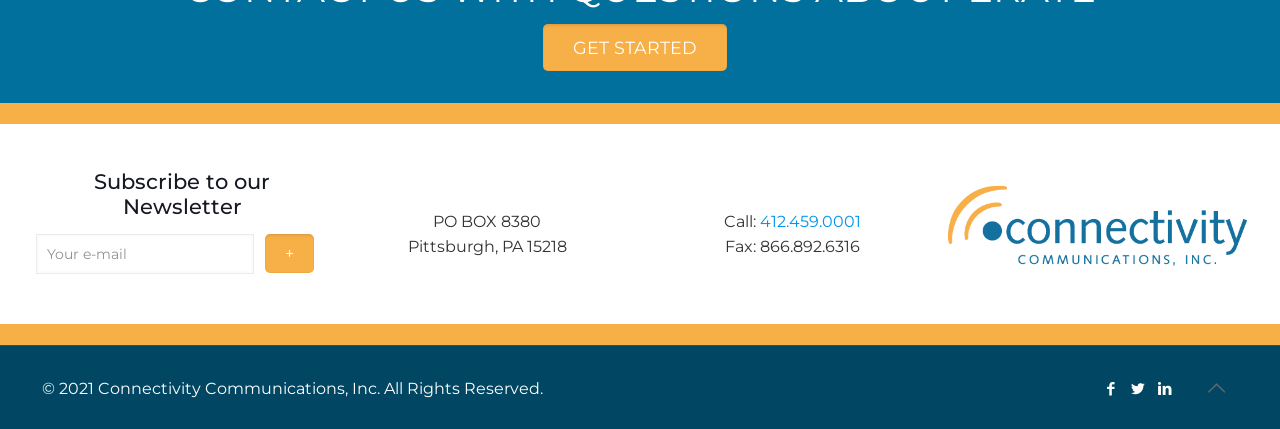Find and provide the bounding box coordinates for the UI element described here: "GET STARTED". The coordinates should be given as four float numbers between 0 and 1: [left, top, right, bottom].

[0.424, 0.055, 0.568, 0.164]